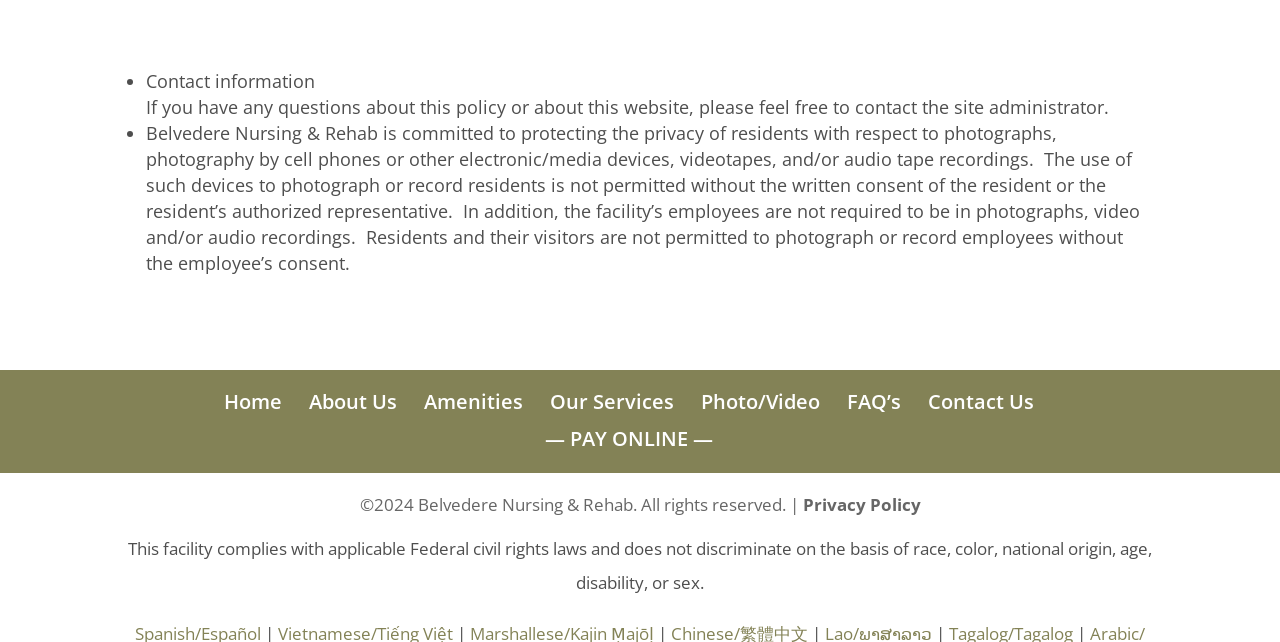Pinpoint the bounding box coordinates of the clickable element needed to complete the instruction: "view privacy policy". The coordinates should be provided as four float numbers between 0 and 1: [left, top, right, bottom].

[0.627, 0.768, 0.719, 0.803]